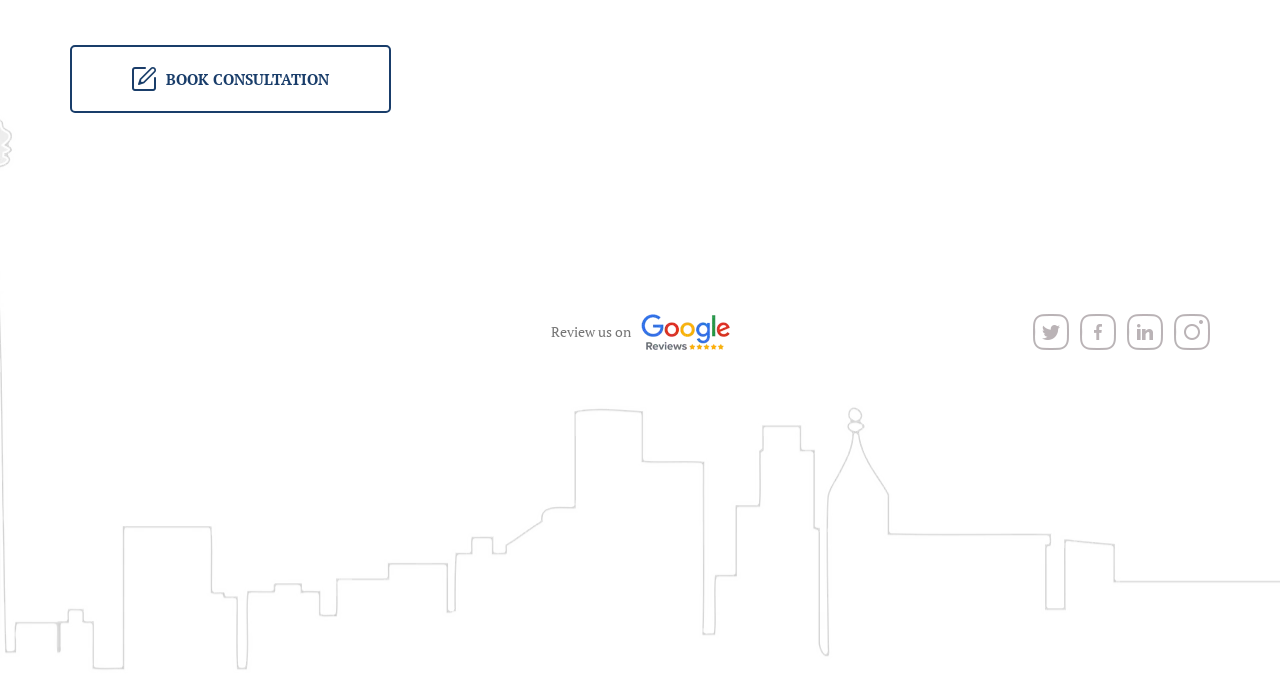What is the purpose of the links in the right column of the footer section?
Utilize the image to construct a detailed and well-explained answer.

The links in the right column of the footer section are used to connect users to the business or service's social media profiles, allowing them to stay updated on news, promotions, and other relevant information.